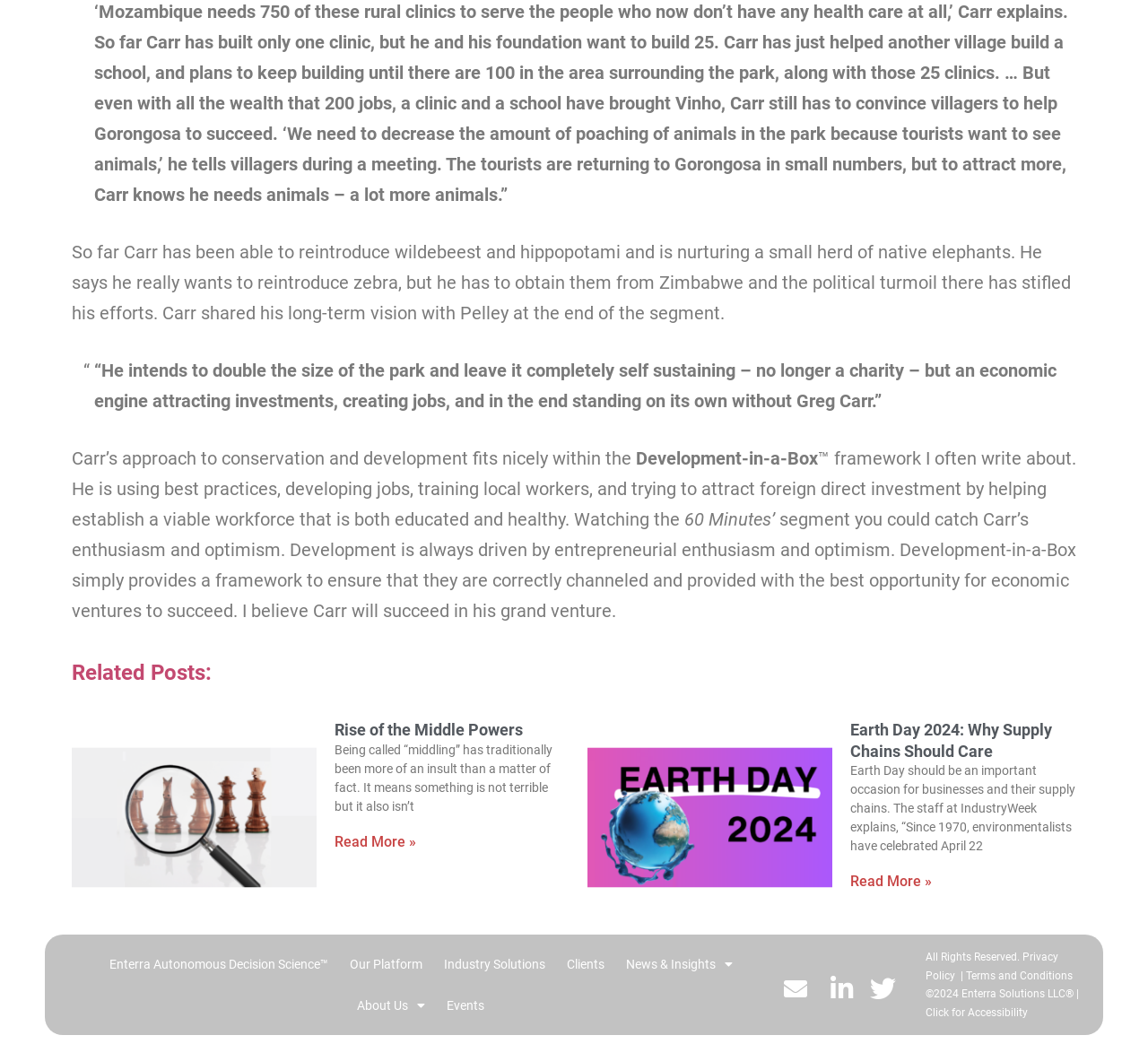Indicate the bounding box coordinates of the clickable region to achieve the following instruction: "Go to About Us."

[0.302, 0.943, 0.38, 0.983]